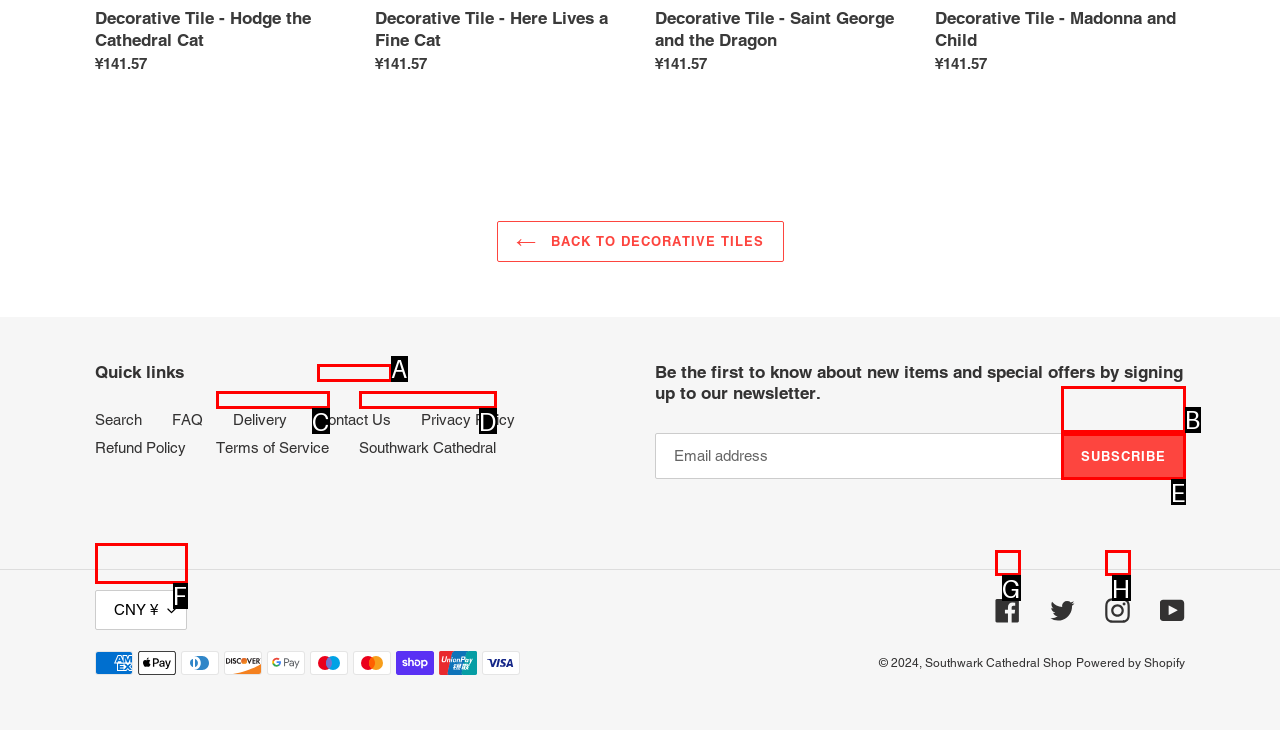To perform the task "Subscribe to the newsletter", which UI element's letter should you select? Provide the letter directly.

E